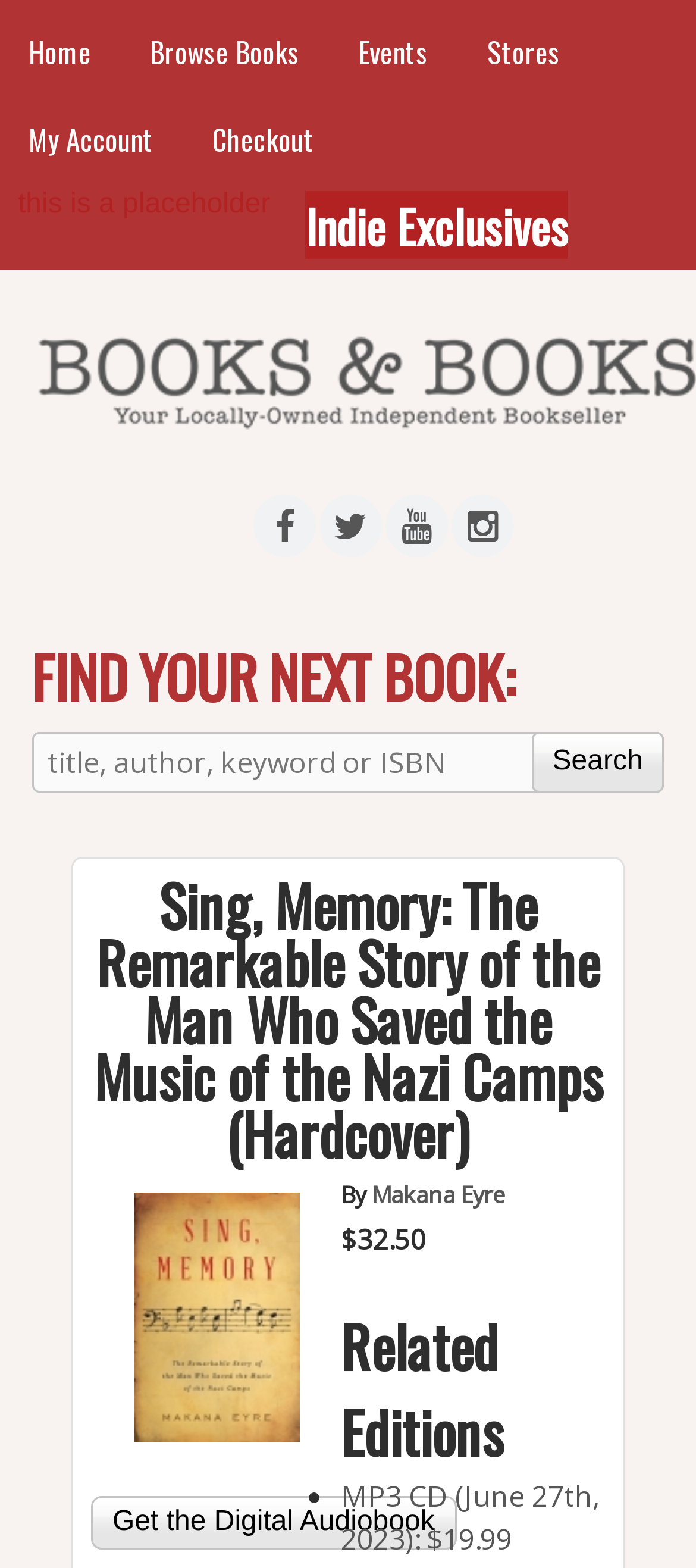Respond with a single word or phrase to the following question:
What is the price of the MP3 CD?

$19.99